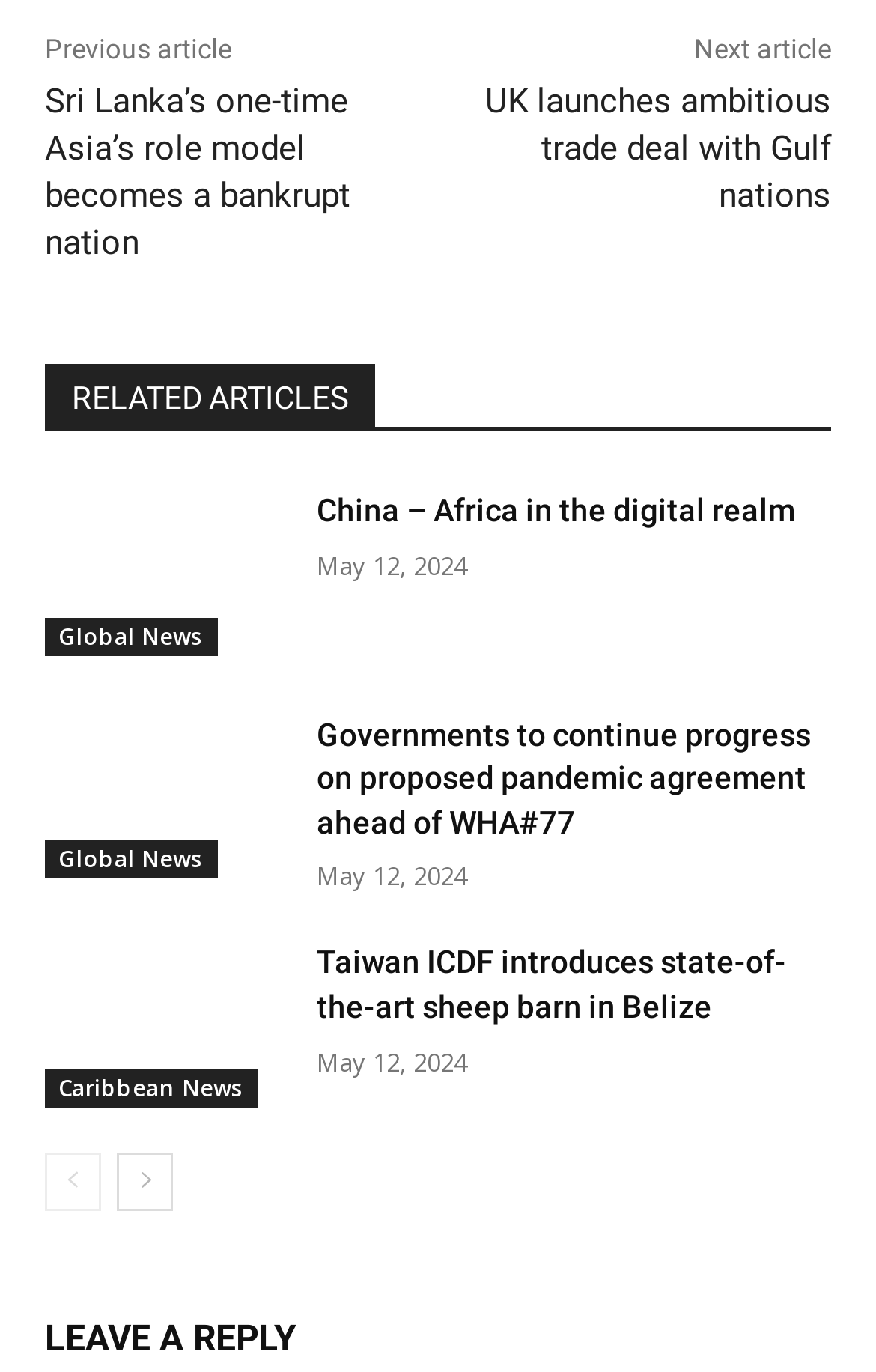Provide a short answer to the following question with just one word or phrase: What is the date of the latest article?

May 12, 2024